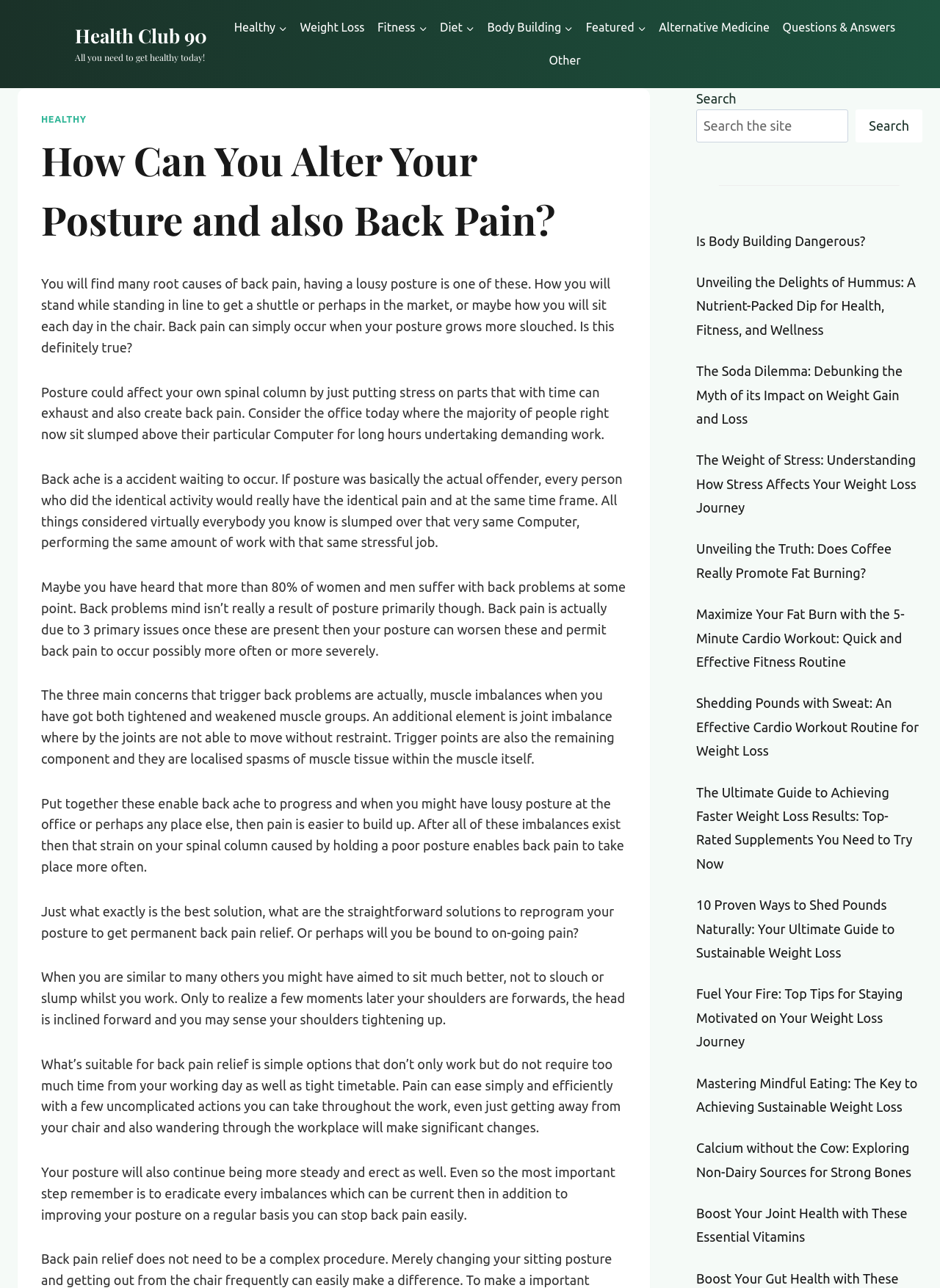Please specify the bounding box coordinates of the clickable region to carry out the following instruction: "Search for something". The coordinates should be four float numbers between 0 and 1, in the format [left, top, right, bottom].

[0.741, 0.085, 0.903, 0.111]